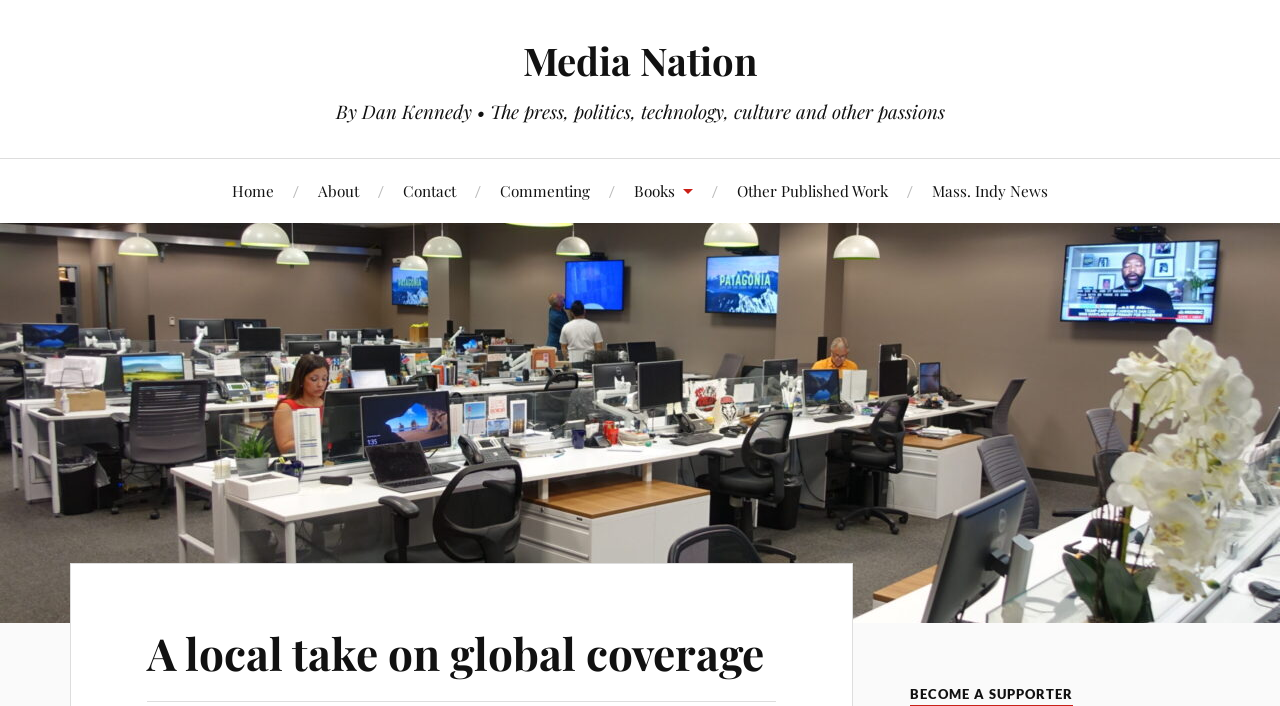Can you find the bounding box coordinates of the area I should click to execute the following instruction: "read about the author"?

[0.248, 0.226, 0.28, 0.315]